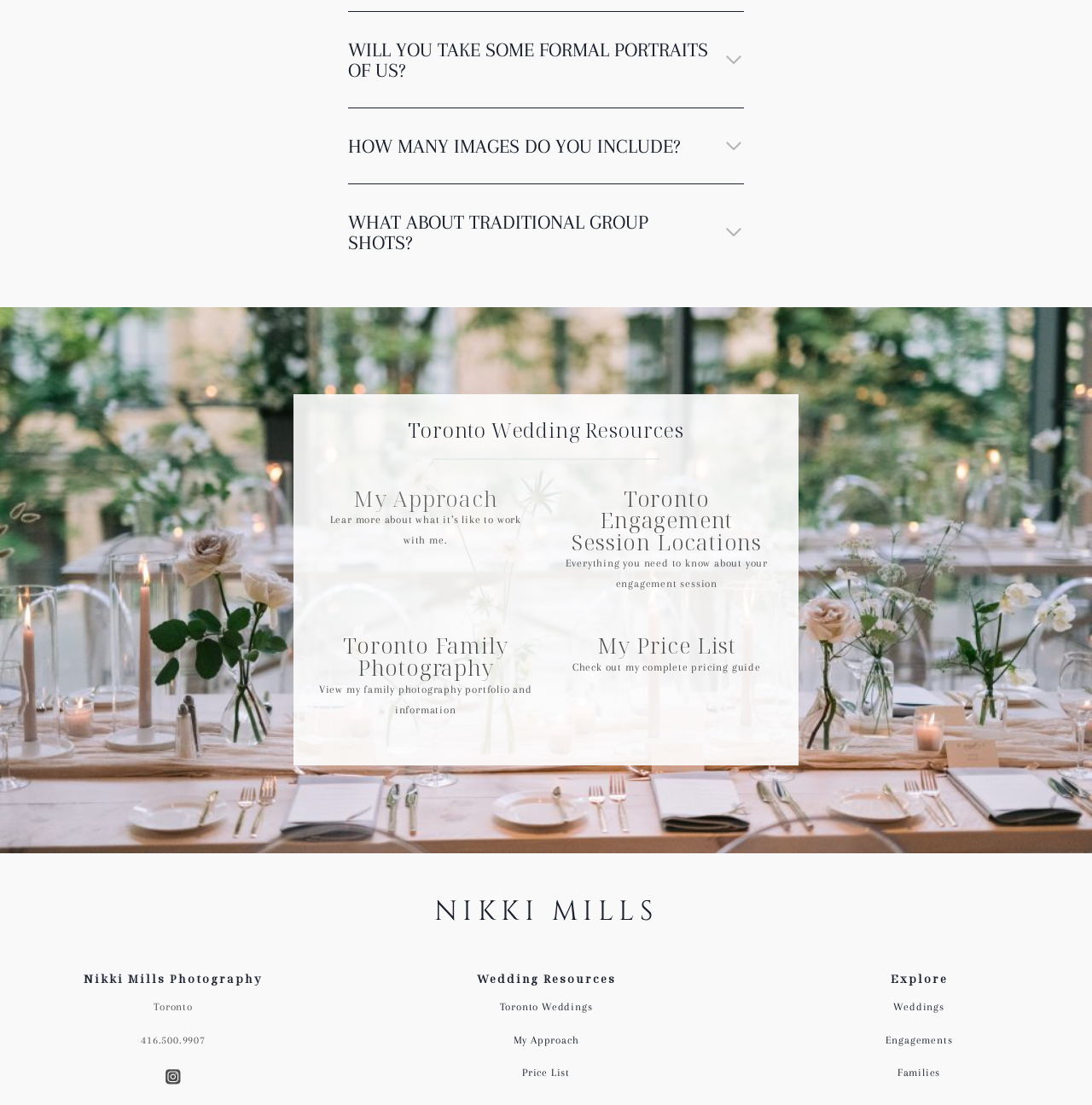Please specify the bounding box coordinates of the element that should be clicked to execute the given instruction: 'Visit 'Nikki Mills Photography''. Ensure the coordinates are four float numbers between 0 and 1, expressed as [left, top, right, bottom].

[0.398, 0.808, 0.602, 0.842]